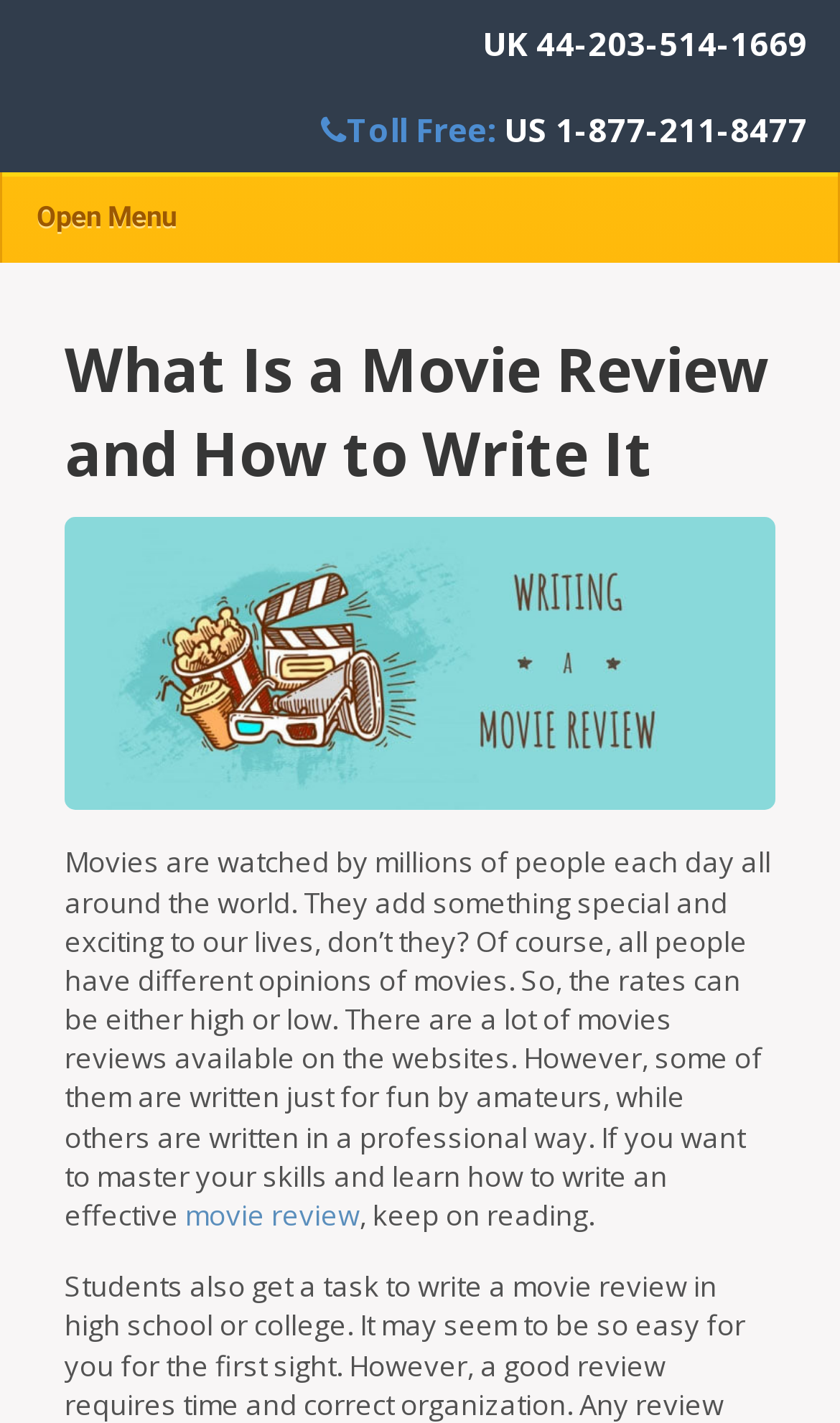What is the relationship between movies and people according to the webpage?
Use the image to answer the question with a single word or phrase.

Movies add something special to people's lives